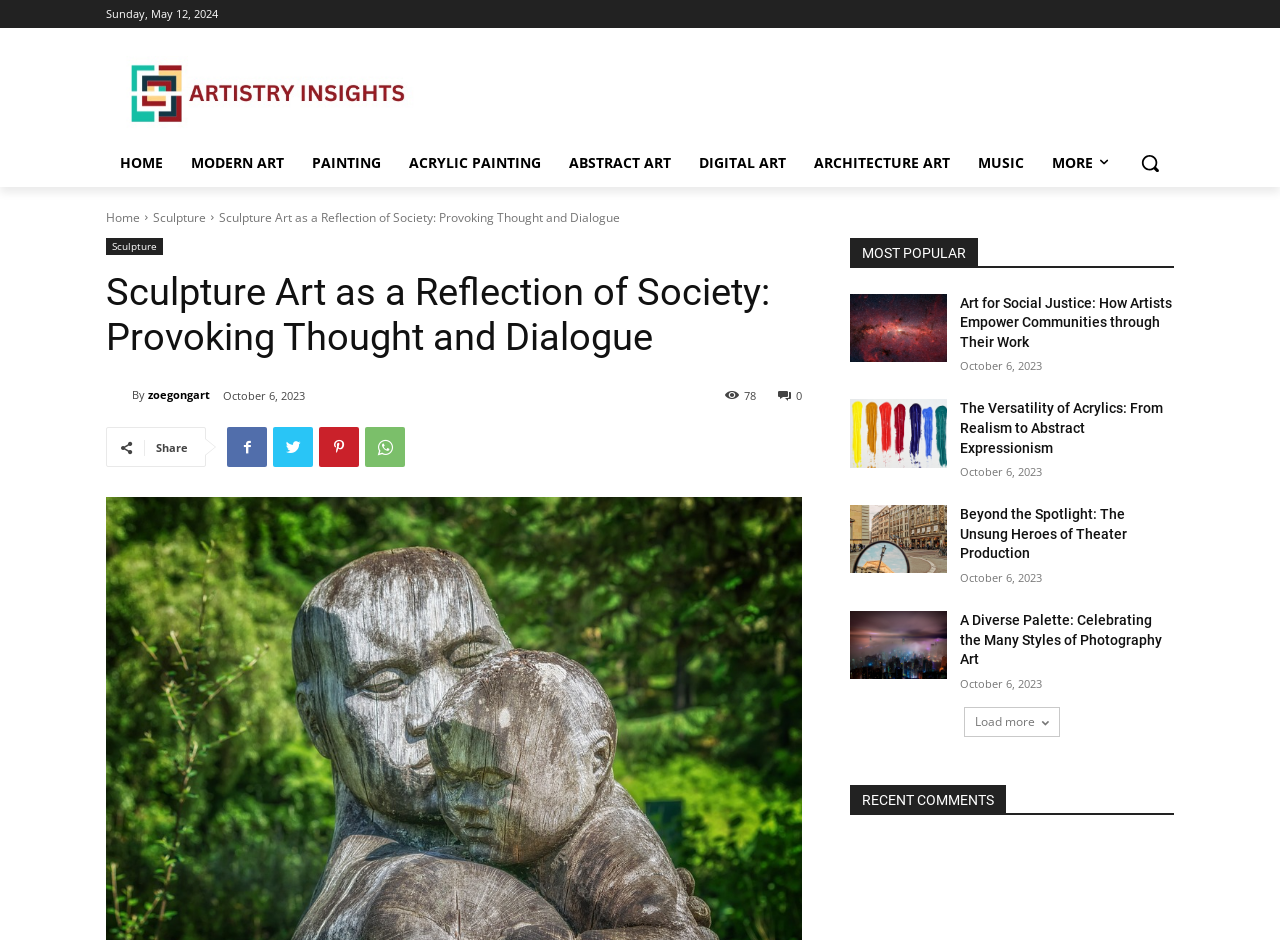Give a detailed account of the webpage, highlighting key information.

This webpage is about sculpture art and its impact on society. At the top, there is a logo and a navigation menu with links to different sections, including "HOME", "MODERN ART", "PAINTING", and more. Below the navigation menu, there is a search button and a link to the homepage.

The main content of the page is divided into two sections. On the left, there is a heading that reads "Sculpture Art as a Reflection of Society: Provoking Thought and Dialogue". Below this heading, there is a paragraph of text, followed by the author's name and a timestamp indicating when the article was published. There are also social media sharing links and a comment count.

On the right, there is a section titled "MOST POPULAR" that lists four articles with headings, links, and timestamps. The articles are about art for social justice, the versatility of acrylics, the unsung heroes of theater production, and the many styles of photography art.

At the bottom of the page, there is a "Load more" button that allows users to load more articles. Above this button, there is a section titled "RECENT COMMENTS".